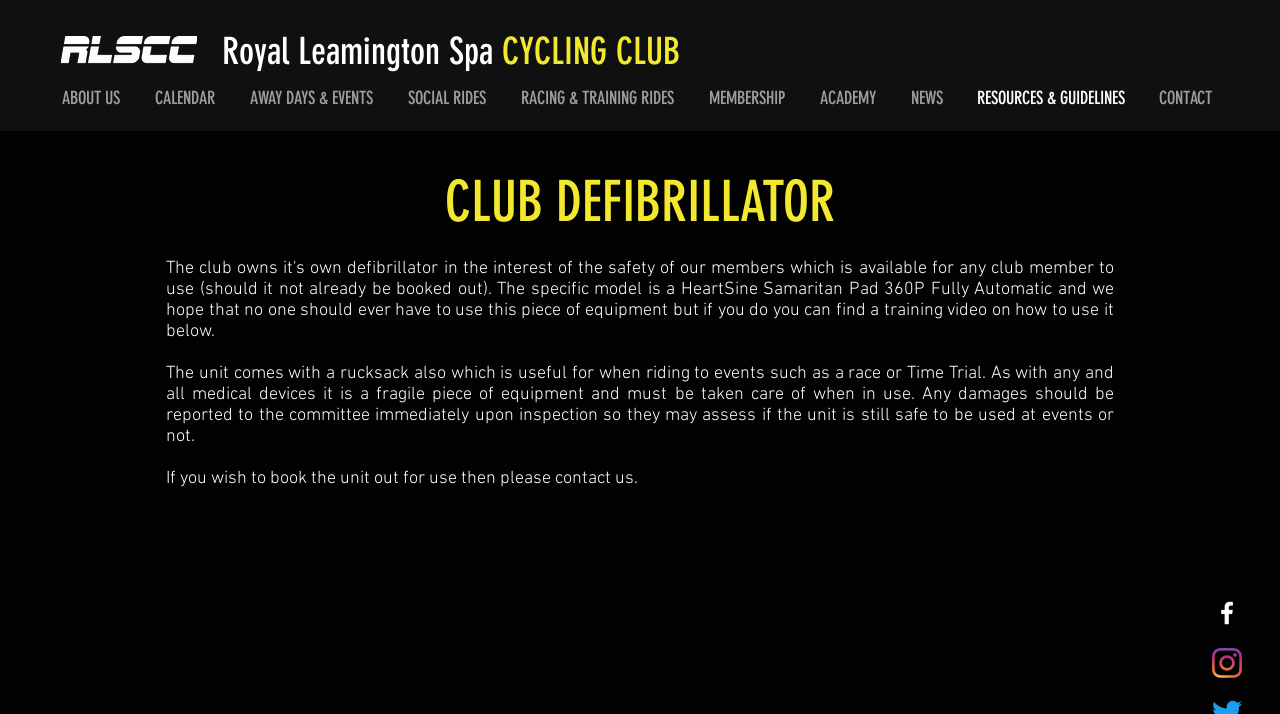What social media platforms are linked on the webpage?
Please provide a comprehensive answer based on the information in the image.

I determined the answer by looking at the bottom right corner of the webpage, where I found links to Facebook and Instagram, represented by their respective icons.